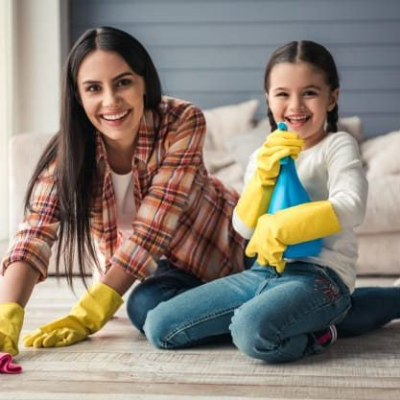What is the daughter holding?
Answer the question with a single word or phrase derived from the image.

Spray bottle